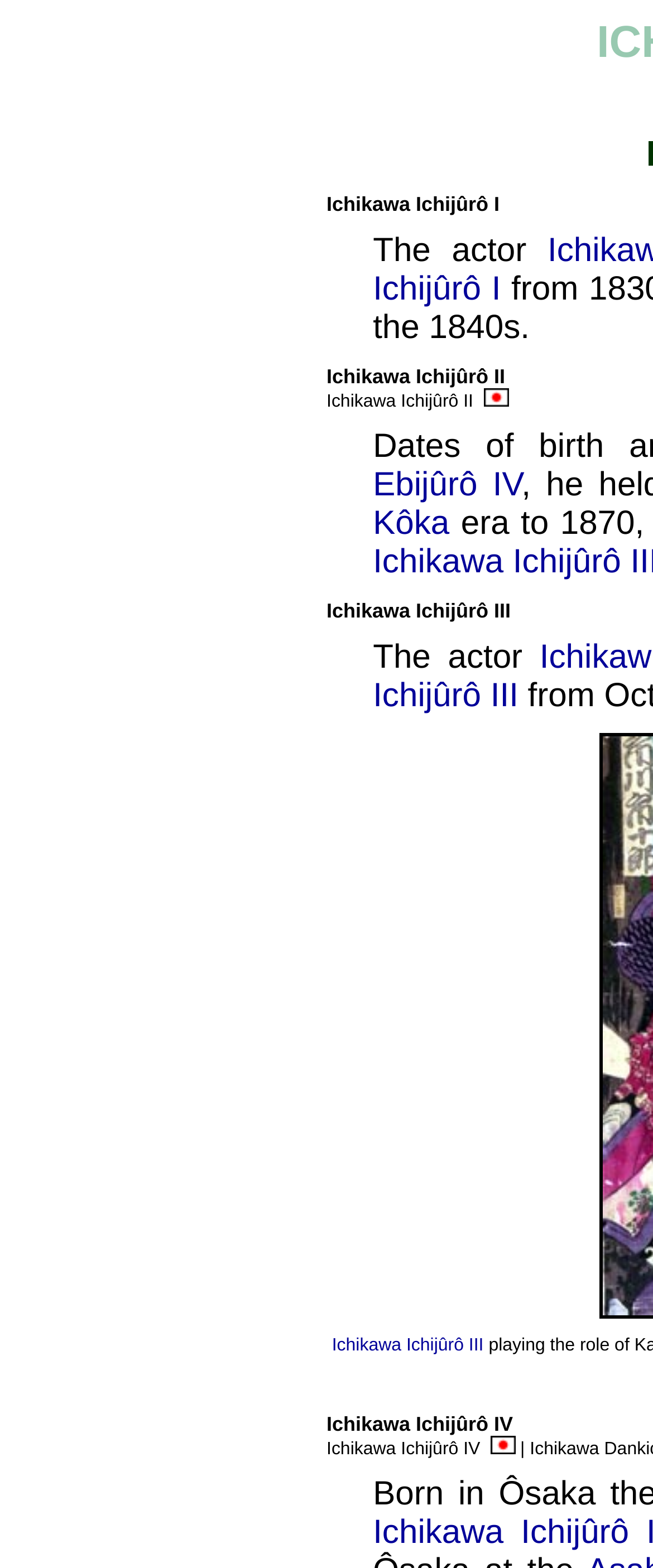Return the bounding box coordinates of the UI element that corresponds to this description: "Kôka". The coordinates must be given as four float numbers in the range of 0 and 1, [left, top, right, bottom].

[0.571, 0.322, 0.688, 0.346]